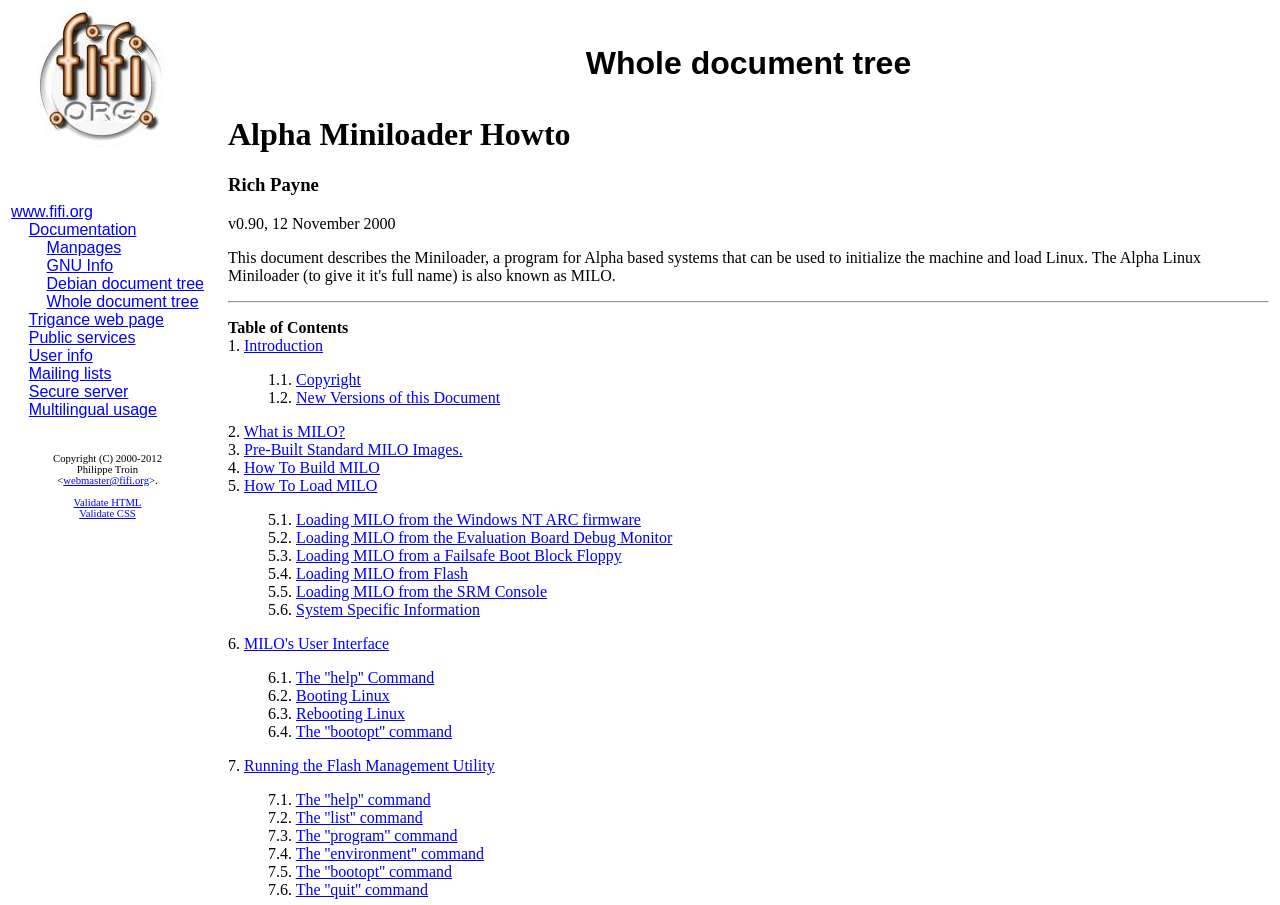Please provide the bounding box coordinates for the element that needs to be clicked to perform the following instruction: "Read about 'What is MILO?'". The coordinates should be given as four float numbers between 0 and 1, i.e., [left, top, right, bottom].

[0.19, 0.467, 0.27, 0.486]